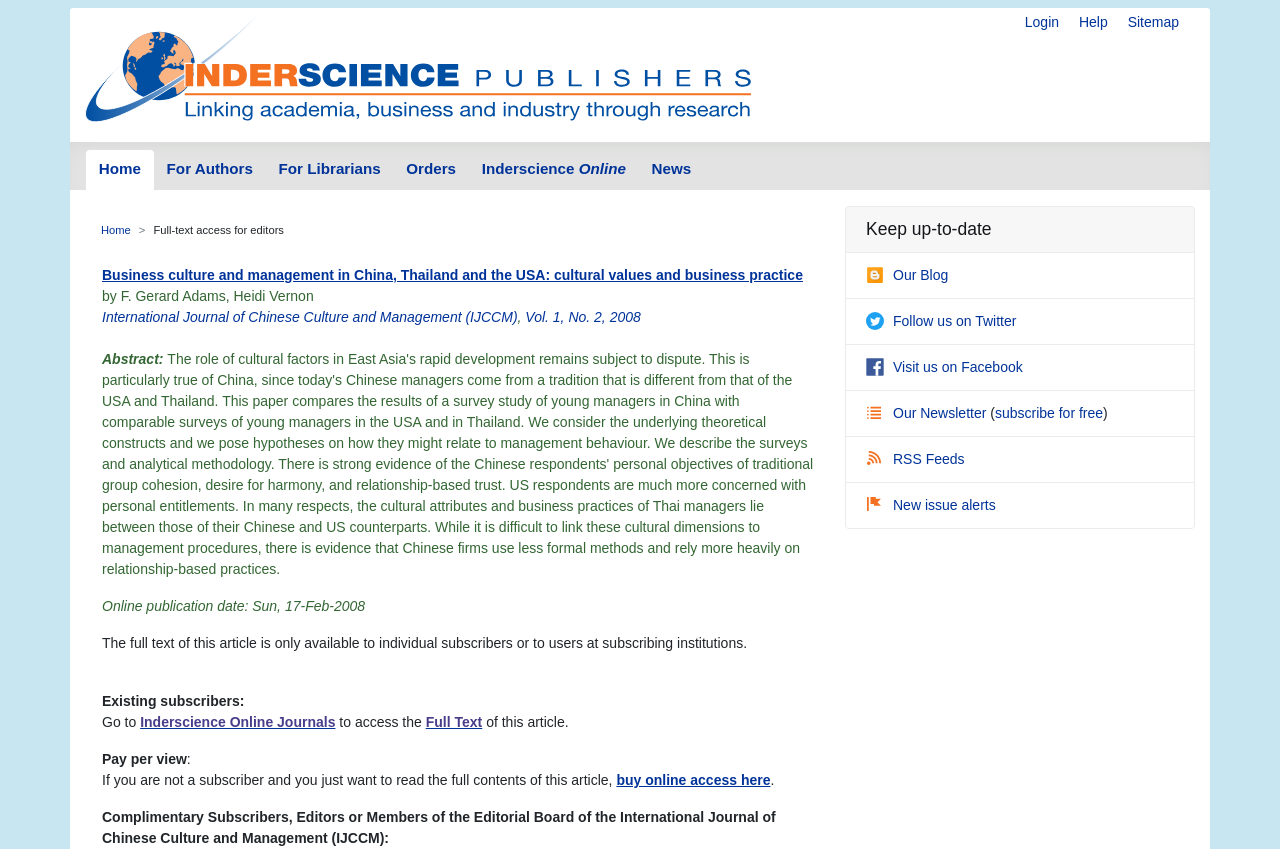Based on the image, please respond to the question with as much detail as possible:
What is the purpose of the 'Keep up-to-date' section?

The 'Keep up-to-date' section has a heading with the text 'Keep up-to-date' and contains links to social media platforms such as Twitter, Facebook, and a newsletter, indicating that its purpose is to provide users with ways to stay updated with the latest information.